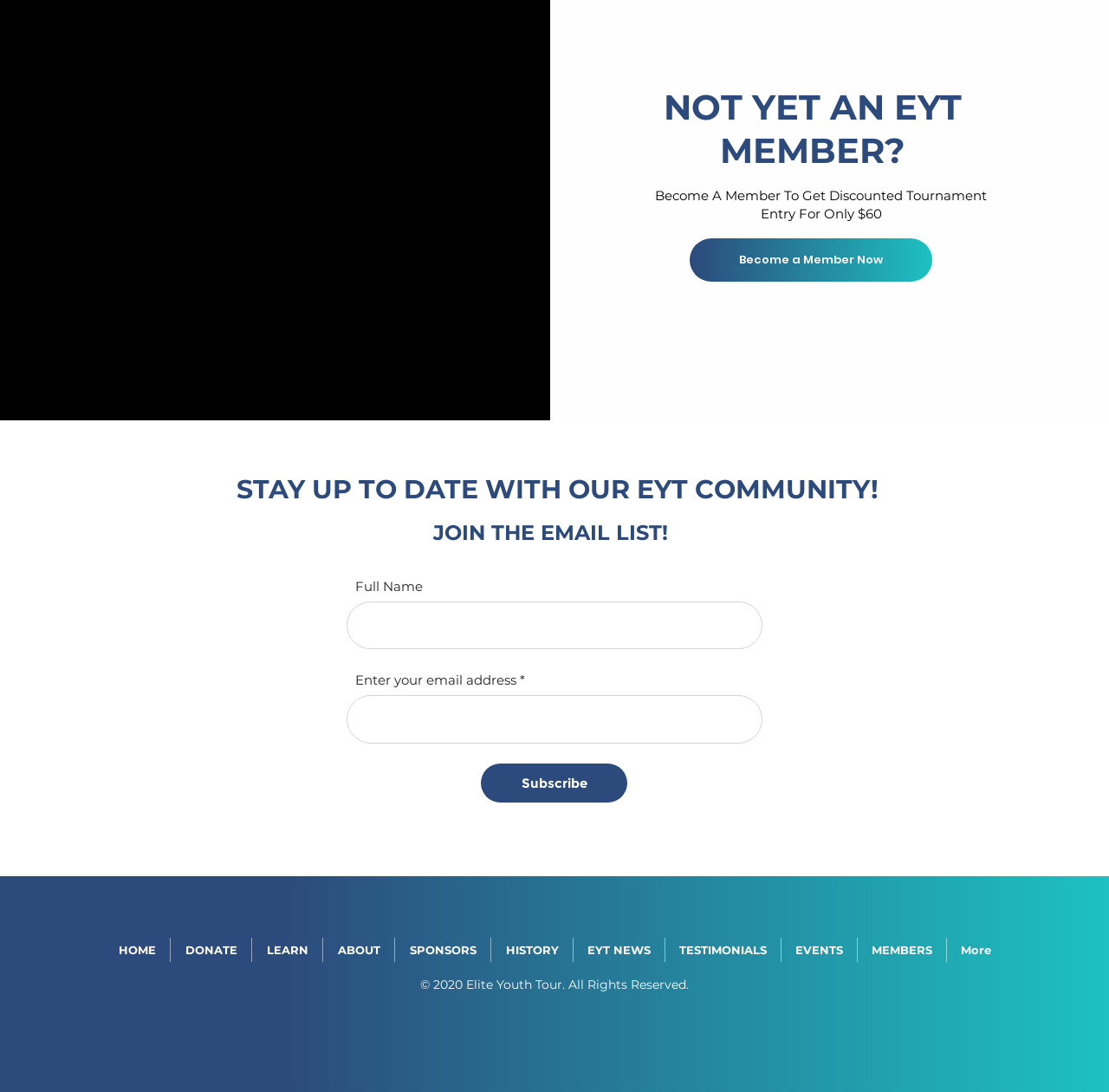Determine the bounding box coordinates of the region to click in order to accomplish the following instruction: "Subscribe to the email list". Provide the coordinates as four float numbers between 0 and 1, specifically [left, top, right, bottom].

[0.434, 0.699, 0.566, 0.735]